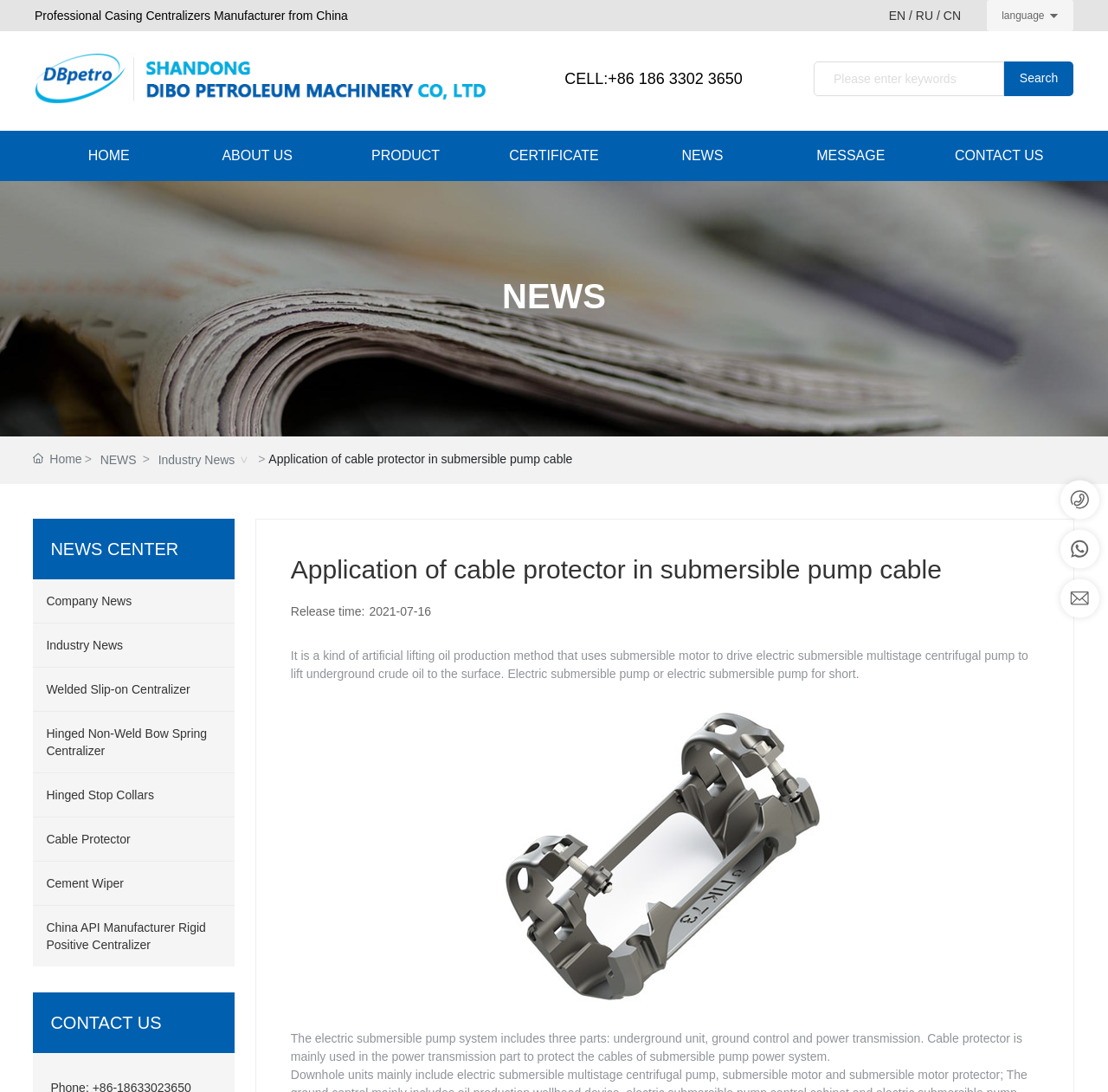Carefully examine the image and provide an in-depth answer to the question: What is the purpose of a cable protector in a submersible pump system?

I found the answer by reading the text on the webpage, which explains that the electric submersible pump system includes three parts: underground unit, ground control, and power transmission. The cable protector is mainly used in the power transmission part to protect the cables of the submersible pump power system.